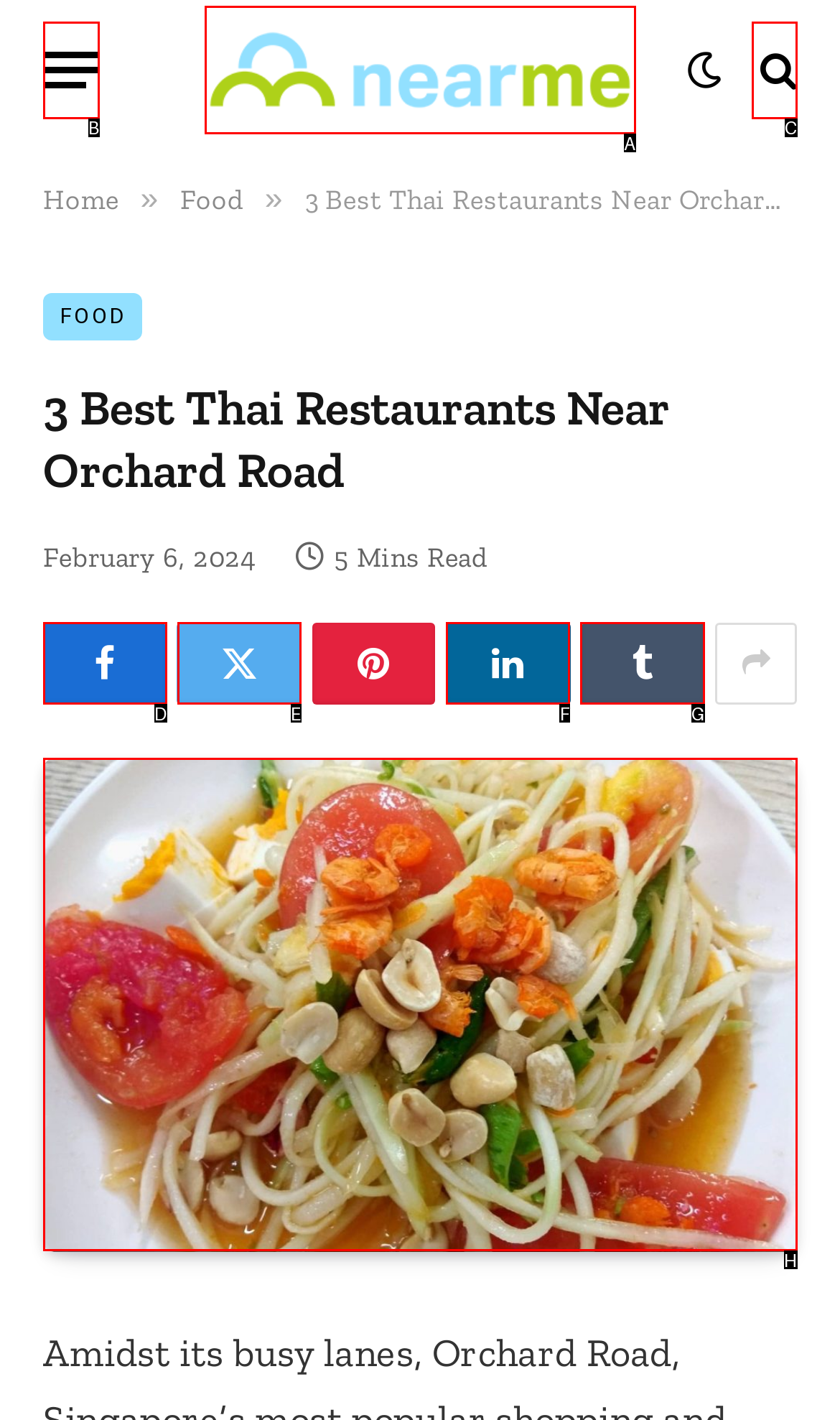Tell me the letter of the option that corresponds to the description: LinkedIn
Answer using the letter from the given choices directly.

F